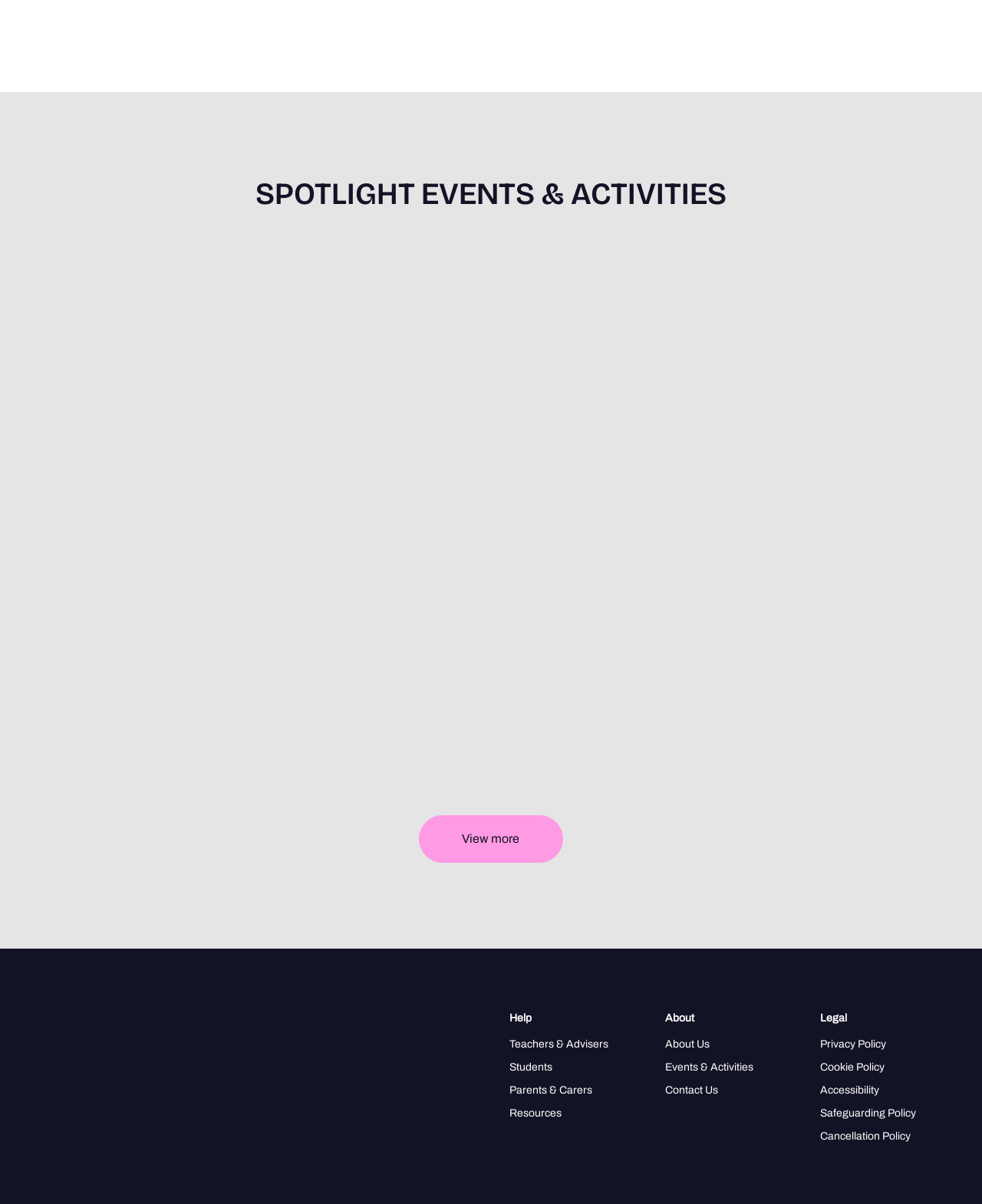Please specify the bounding box coordinates of the clickable region to carry out the following instruction: "Go to homepage". The coordinates should be four float numbers between 0 and 1, in the format [left, top, right, bottom].

[0.031, 0.839, 0.256, 0.853]